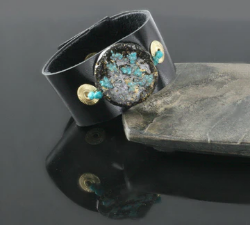What is the tone of the accent details on the cuff?
Using the image, provide a concise answer in one word or a short phrase.

Gold-tone